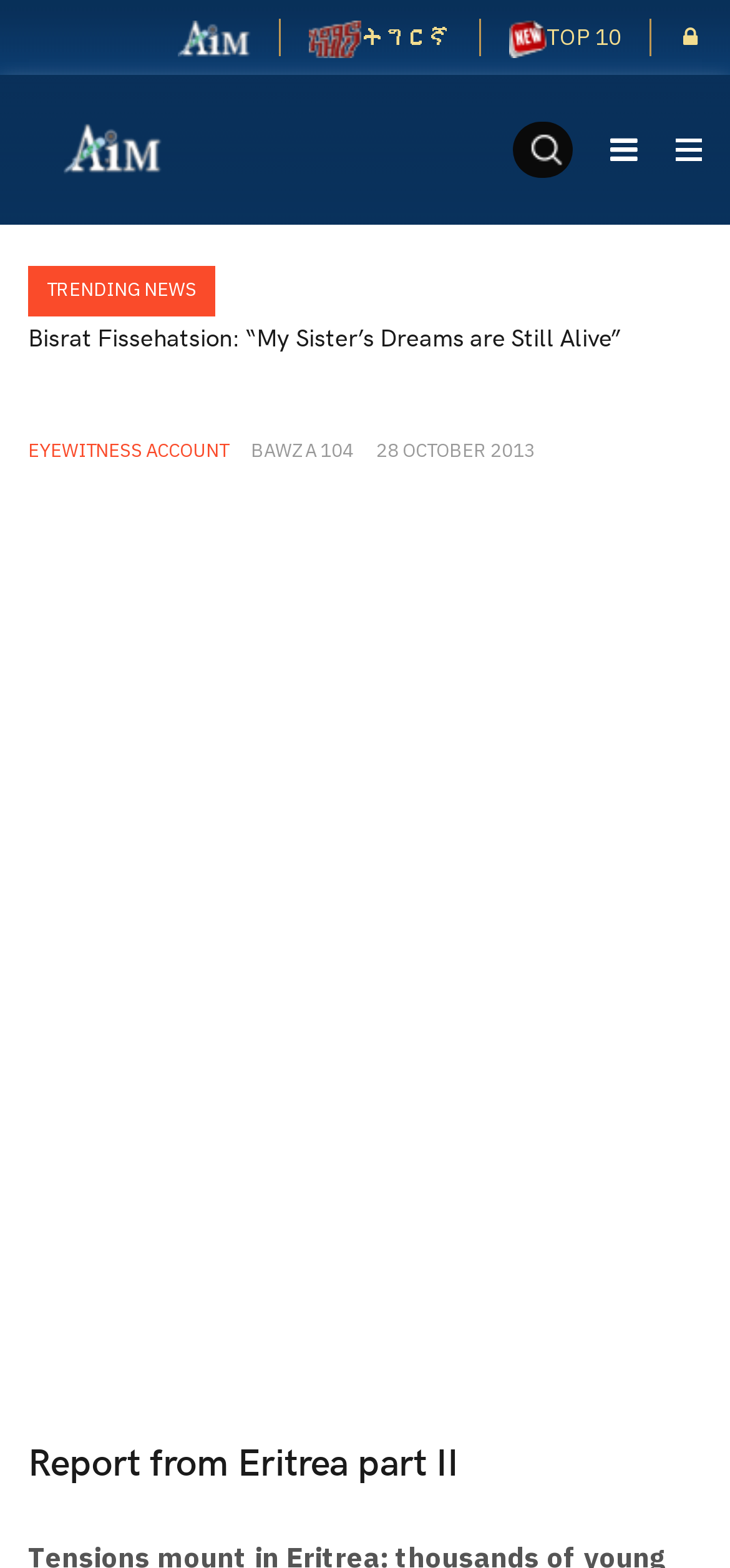What is the date of the eyewitness account?
Give a detailed explanation using the information visible in the image.

I found the answer by looking at the description list details, where there is a time element that says '28 OCTOBER 2013'. This is likely the date of the eyewitness account.